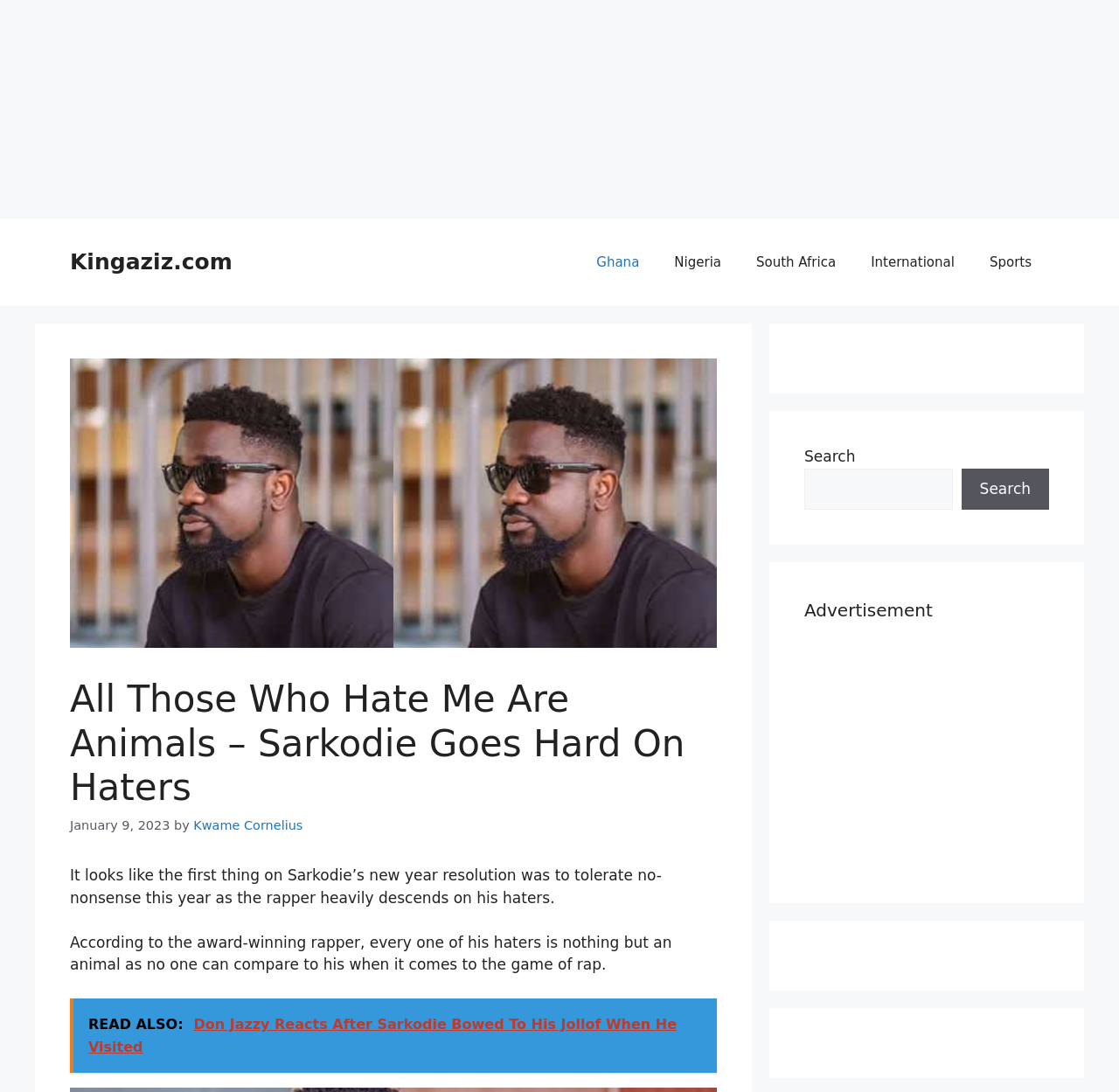How many countries are listed in the navigation menu?
Please give a detailed and elaborate answer to the question.

The navigation menu lists four countries: Ghana, Nigeria, South Africa, and International.